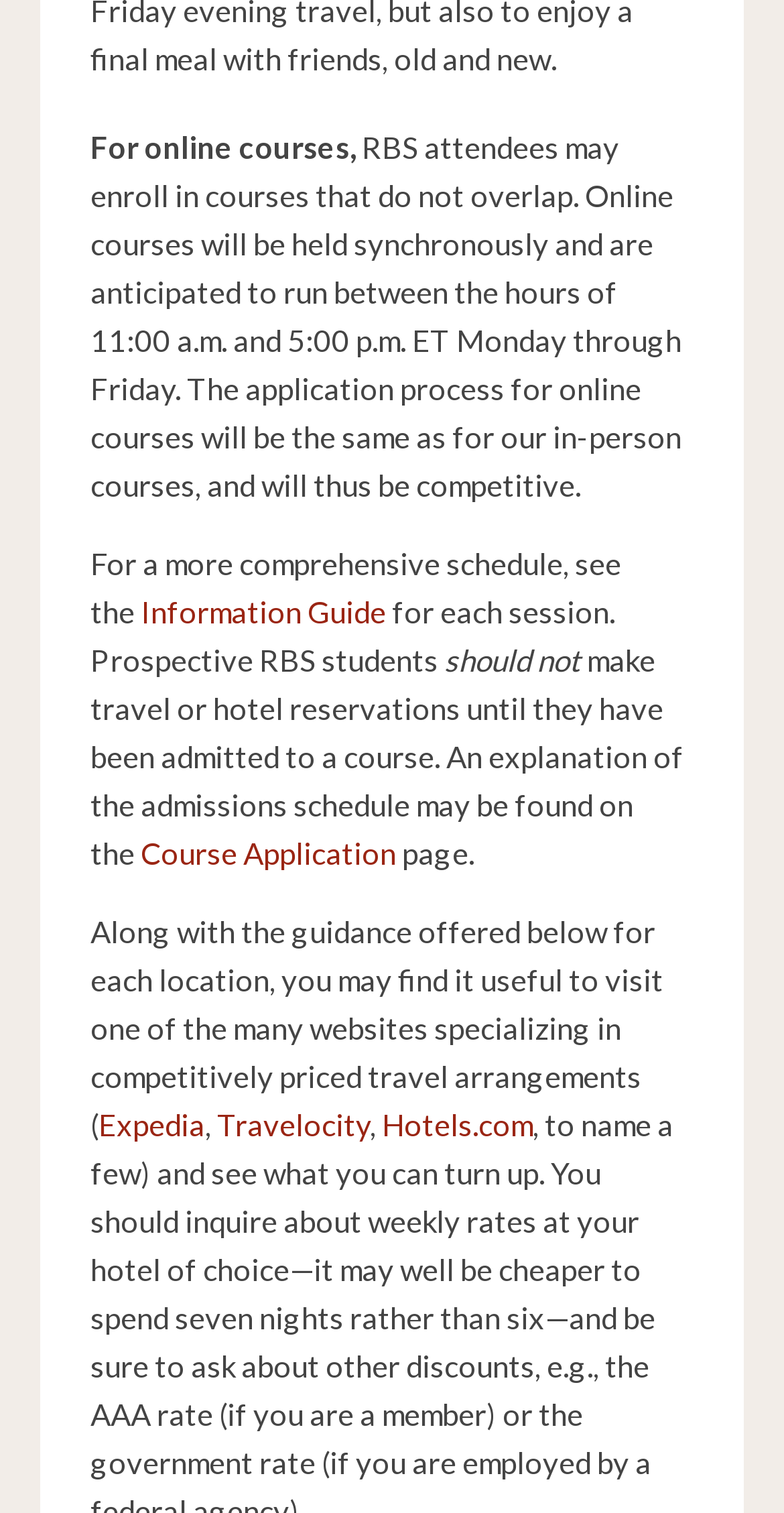Please reply to the following question with a single word or a short phrase:
What is the time frame for online courses?

11:00 a.m. and 5:00 p.m. ET